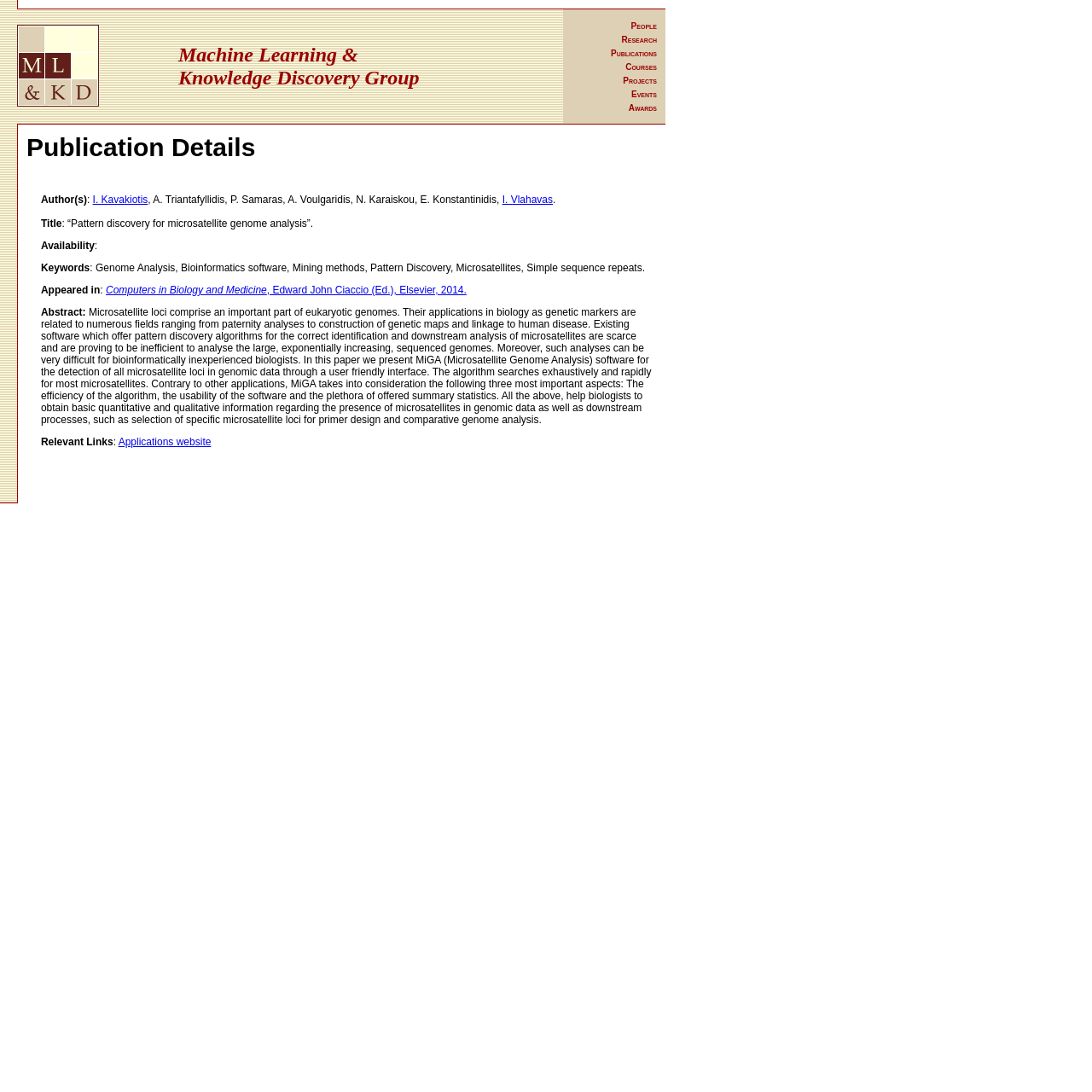Please specify the bounding box coordinates of the region to click in order to perform the following instruction: "Check Speakers".

None